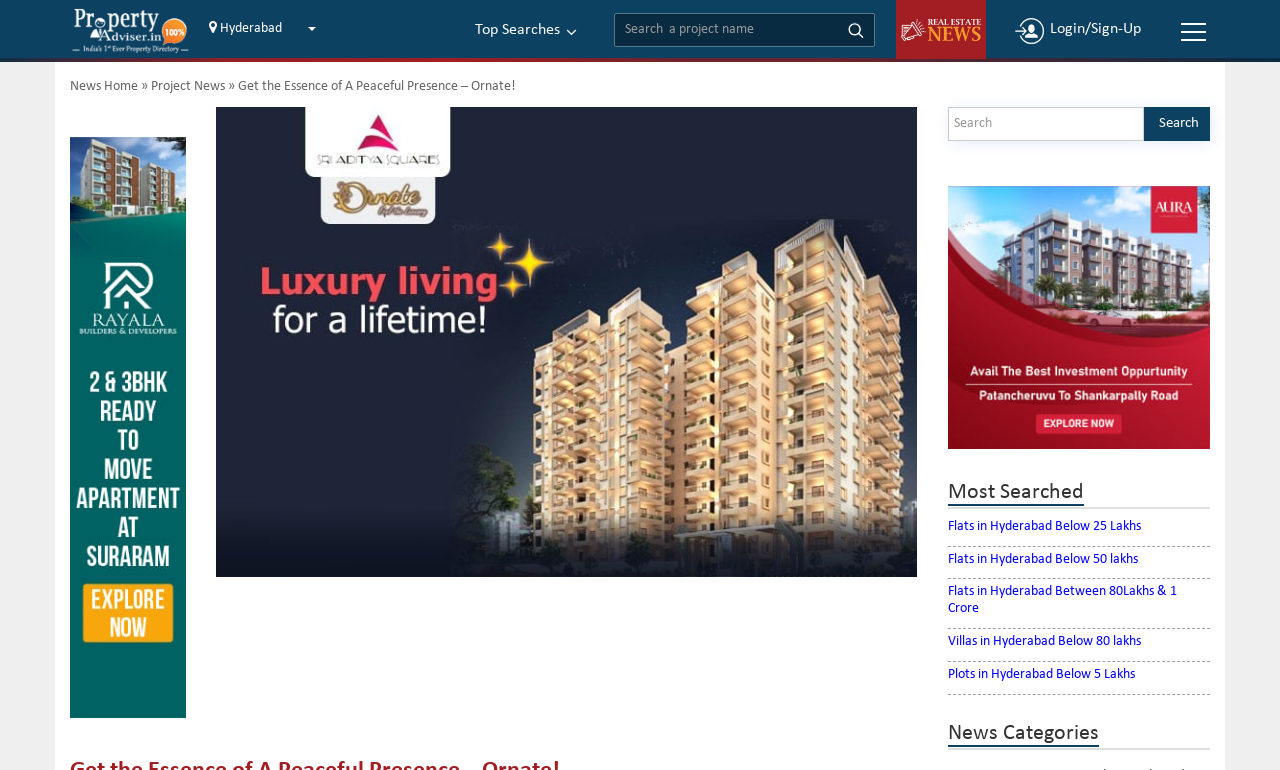What is the purpose of the textbox?
Examine the image and provide an in-depth answer to the question.

The purpose of the textbox can be inferred from its position next to the 'Search' button, indicating that it is used to input search queries.